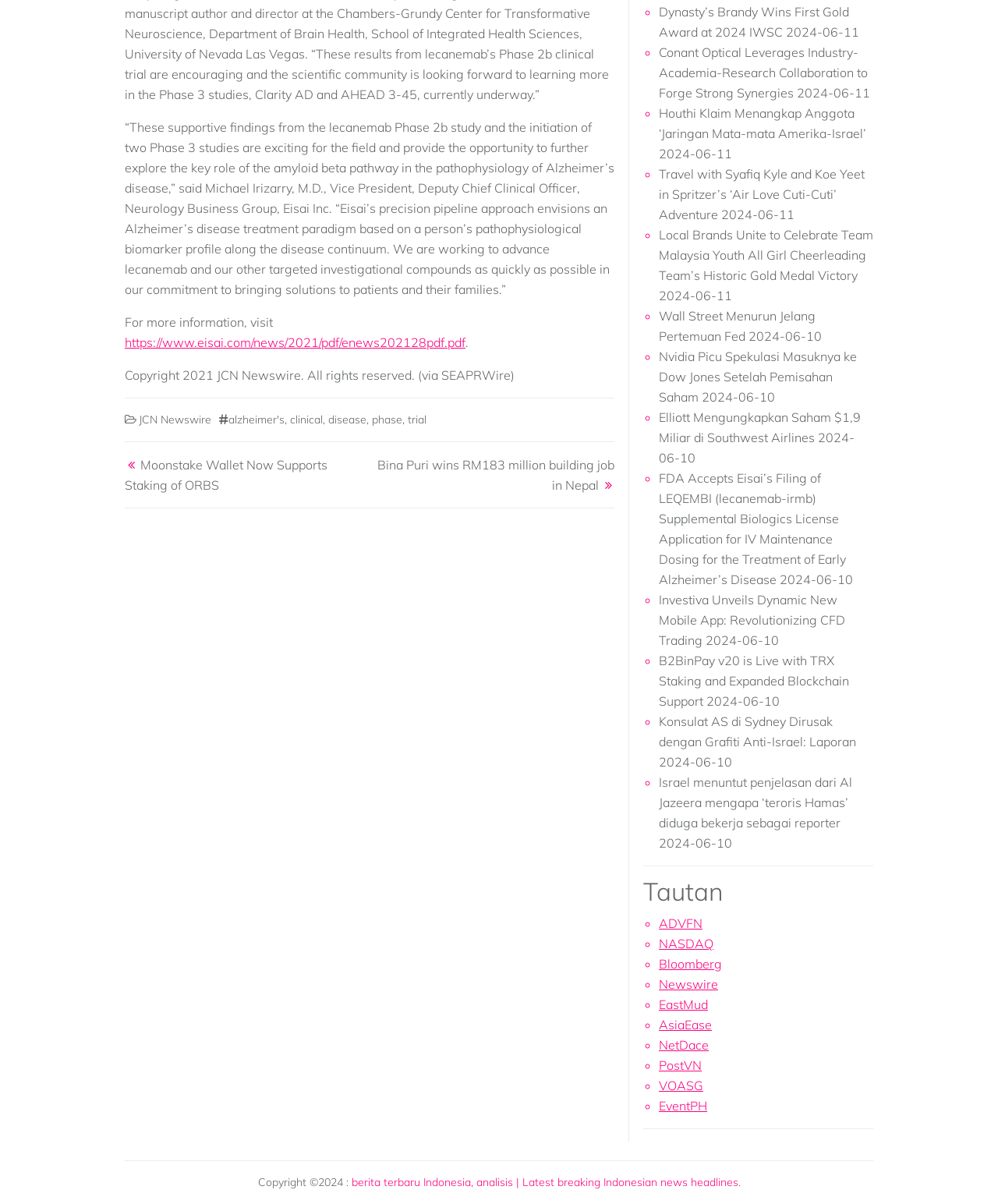Locate the bounding box for the described UI element: "JCN Newswire". Ensure the coordinates are four float numbers between 0 and 1, formatted as [left, top, right, bottom].

[0.139, 0.342, 0.212, 0.354]